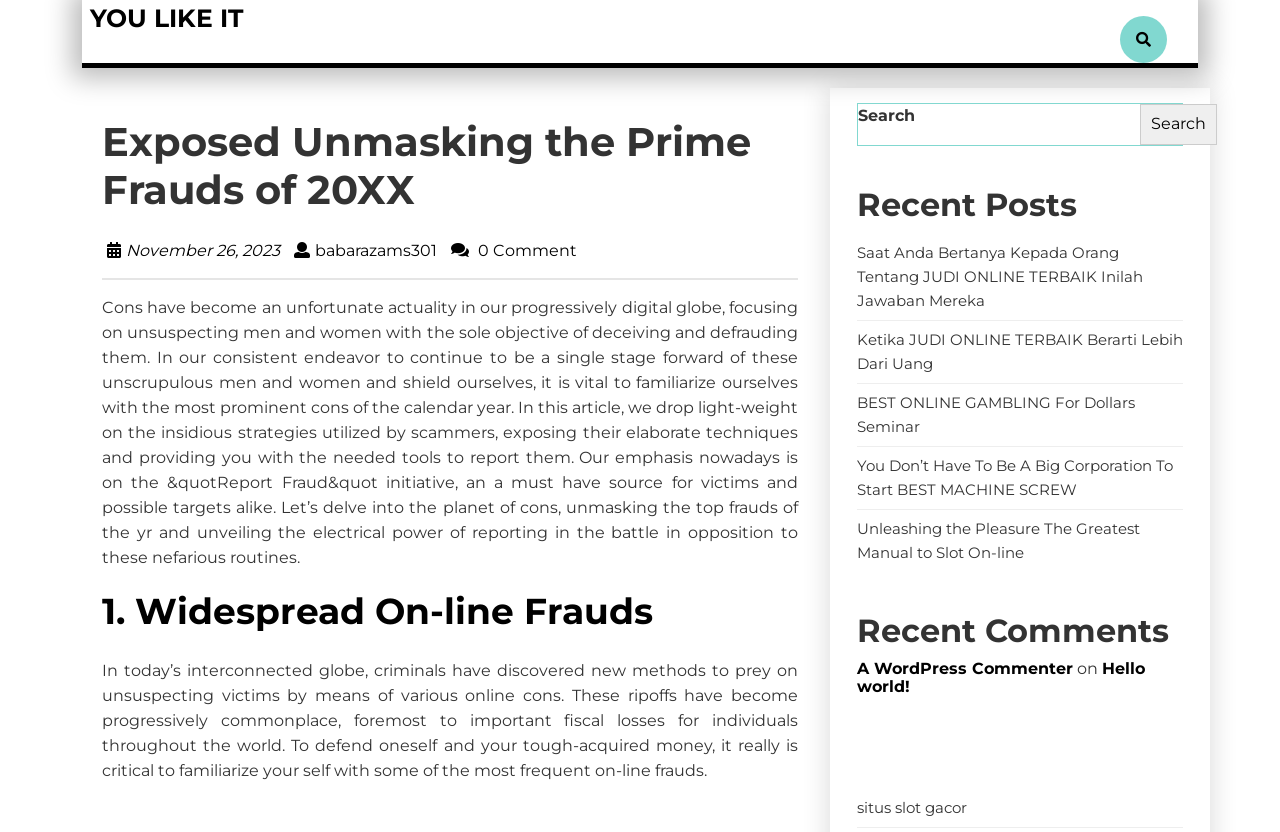Using the provided description November 26, 2023November 26, 2023, find the bounding box coordinates for the UI element. Provide the coordinates in (top-left x, top-left y, bottom-right x, bottom-right y) format, ensuring all values are between 0 and 1.

[0.098, 0.29, 0.219, 0.312]